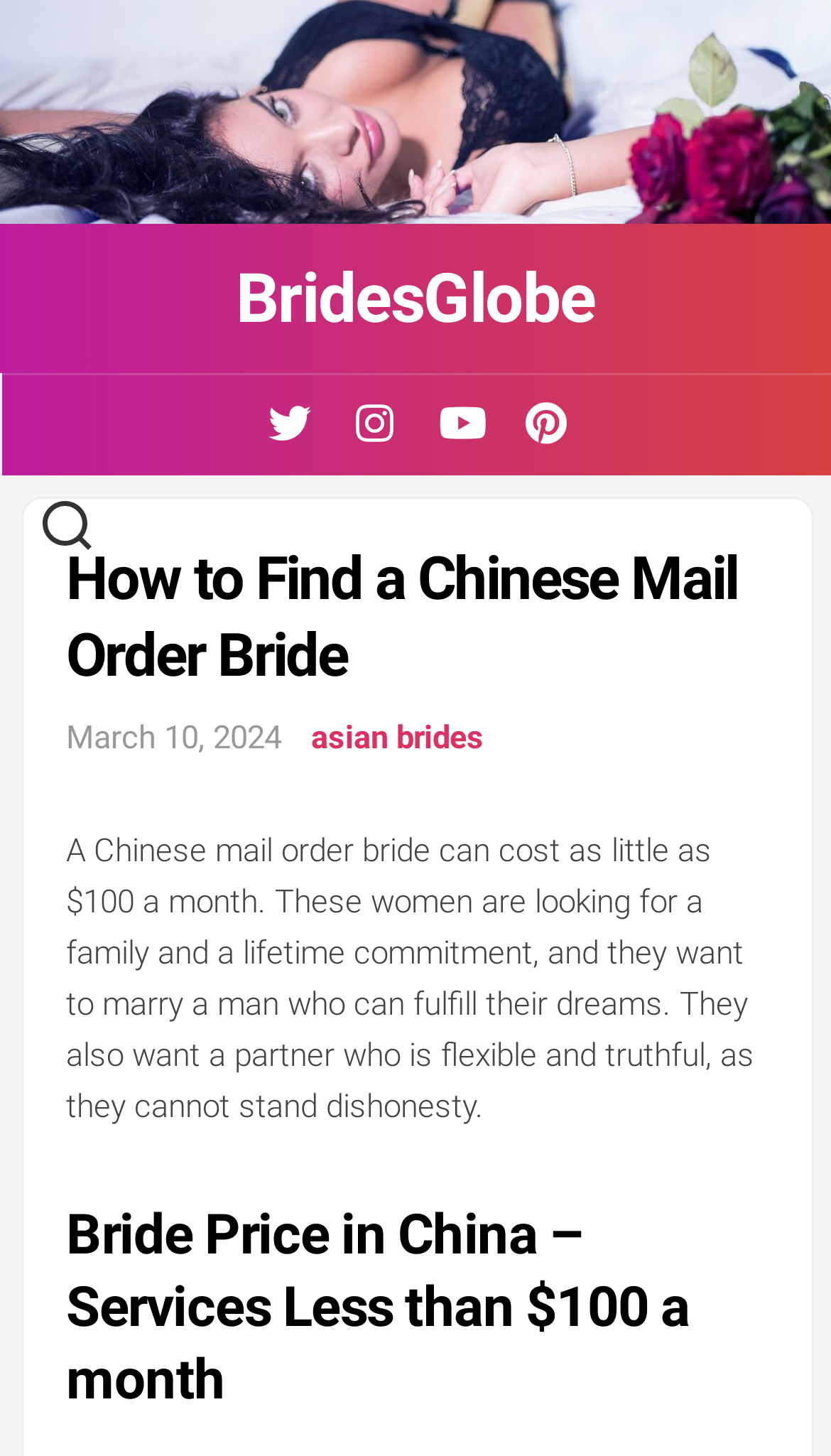Create a detailed summary of the webpage's content and design.

The webpage is about finding a Chinese mail order bride, with a focus on the cost and characteristics of these women. At the top of the page, there is a logo and a link to "BridesGlobe" on the left side, with another link to the same website below it. On the right side, there are four social media links represented by icons.

Below the top section, there is a main header that reads "How to Find a Chinese Mail Order Bride" with a date "March 10, 2024" next to it. Underneath, there is a link to "asian brides" on the right side.

The main content of the page starts with a paragraph of text that describes the characteristics of Chinese mail order brides, including their desire for a family and a lifetime commitment, as well as their preferences for a partner who is flexible and truthful.

Further down, there is a heading that reads "Bride Price in China – Services Less than $100 a month", which suggests that the page will provide information on the cost of finding a Chinese mail order bride.